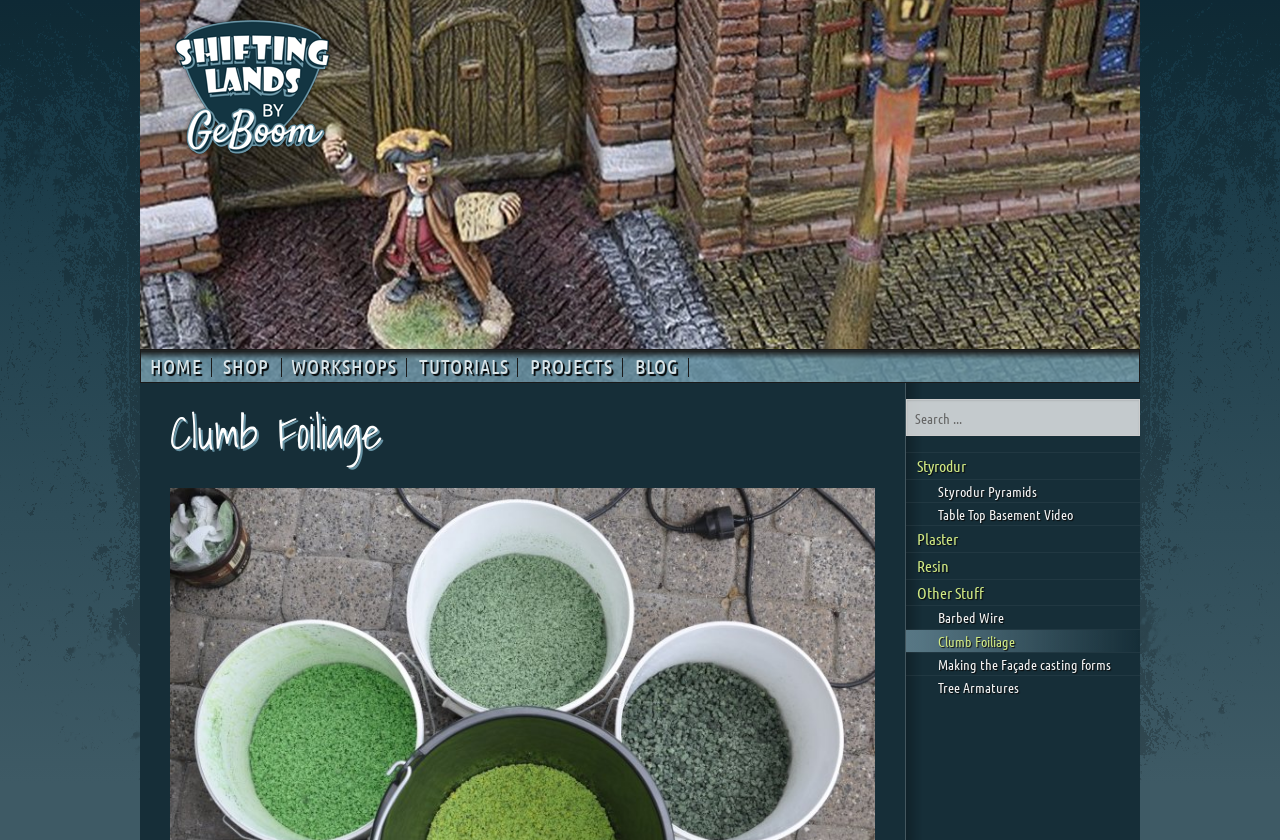Answer the question with a single word or phrase: 
What is the category of the link 'Styrodur'?

Material